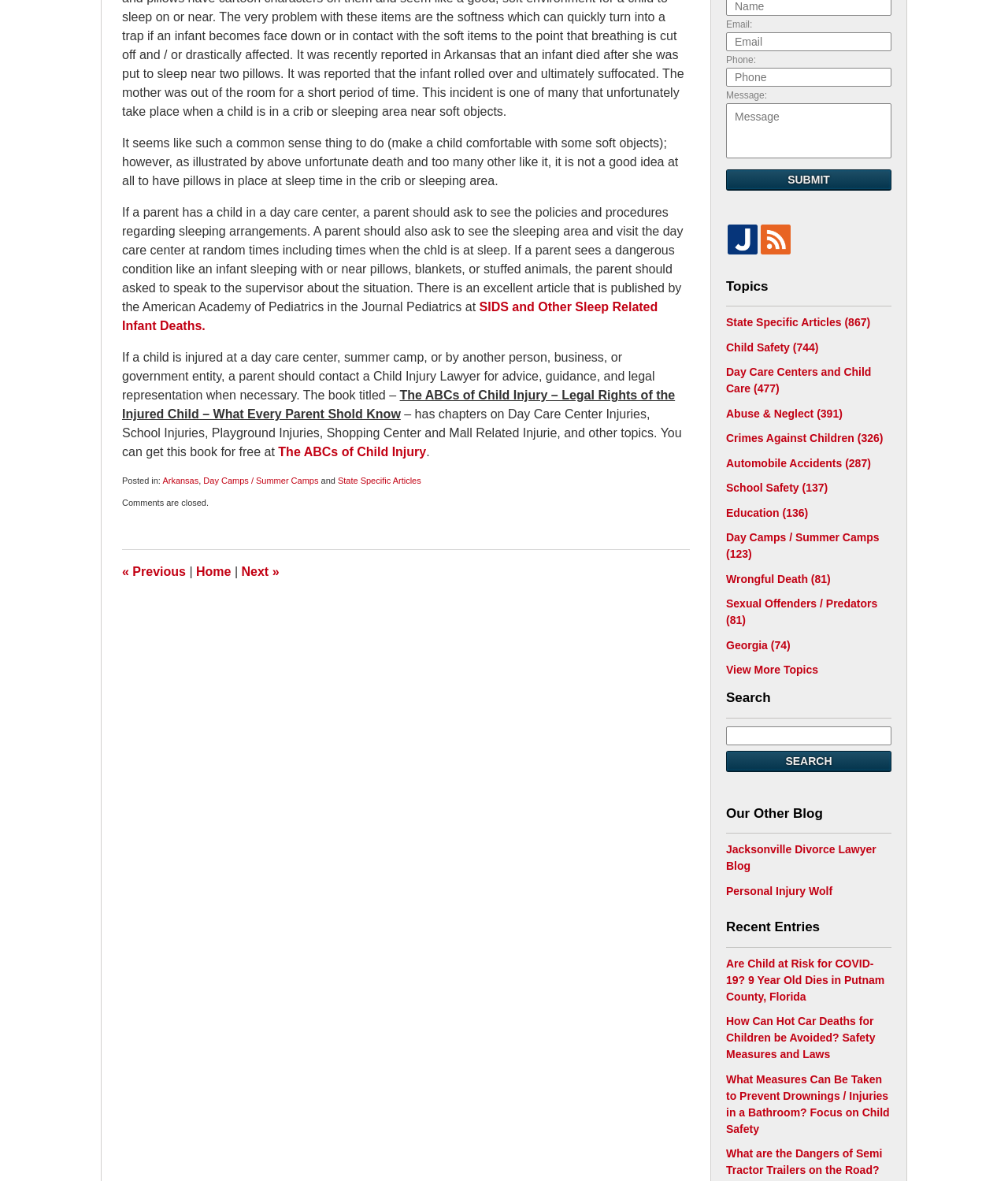Given the description of the UI element: "Jacksonville Divorce Lawyer Blog", predict the bounding box coordinates in the form of [left, top, right, bottom], with each value being a float between 0 and 1.

[0.72, 0.714, 0.869, 0.738]